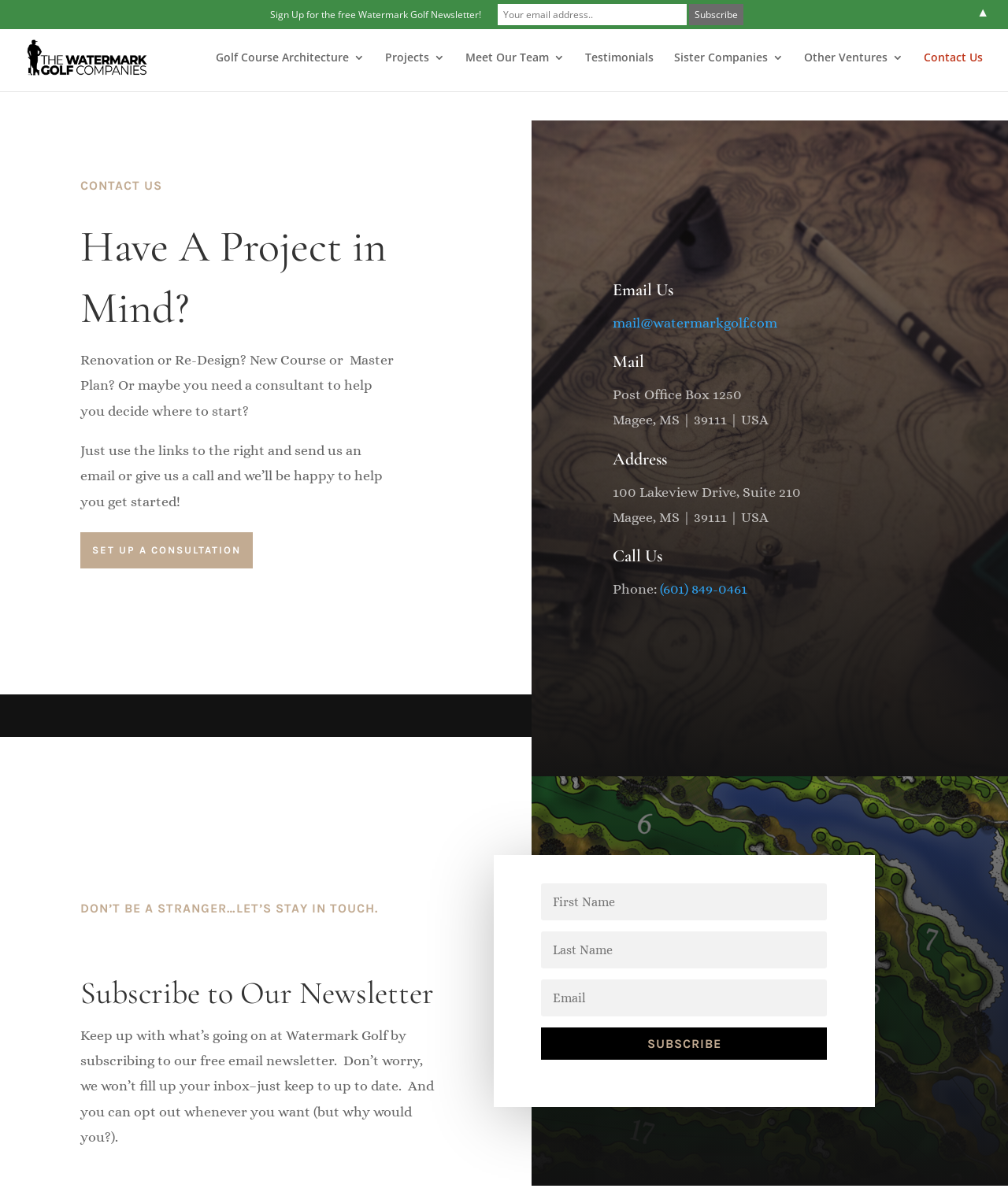Please specify the bounding box coordinates of the clickable section necessary to execute the following command: "Call Watermark Golf".

[0.654, 0.488, 0.741, 0.501]